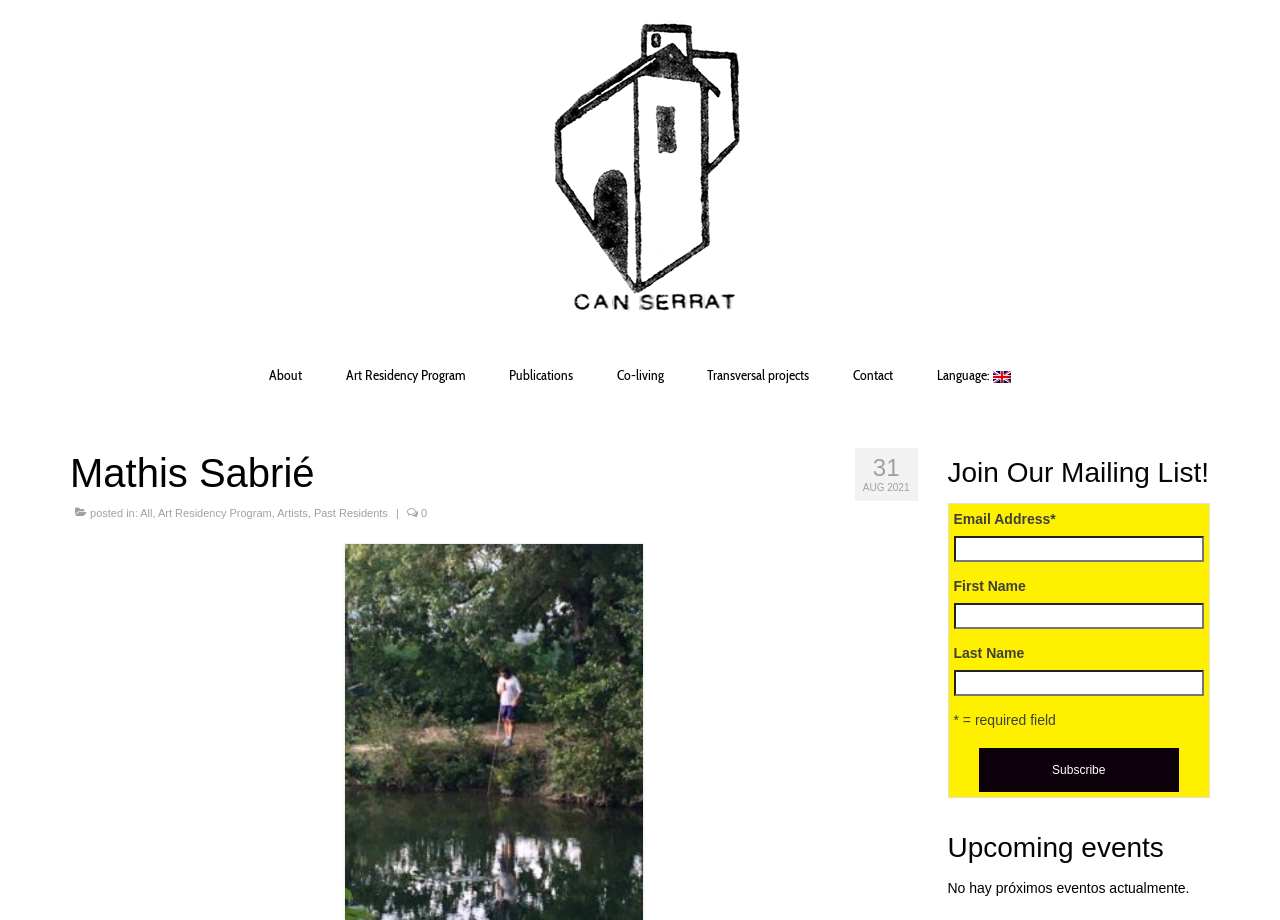Please locate the bounding box coordinates of the element's region that needs to be clicked to follow the instruction: "Subscribe to the mailing list". The bounding box coordinates should be provided as four float numbers between 0 and 1, i.e., [left, top, right, bottom].

[0.764, 0.813, 0.921, 0.86]